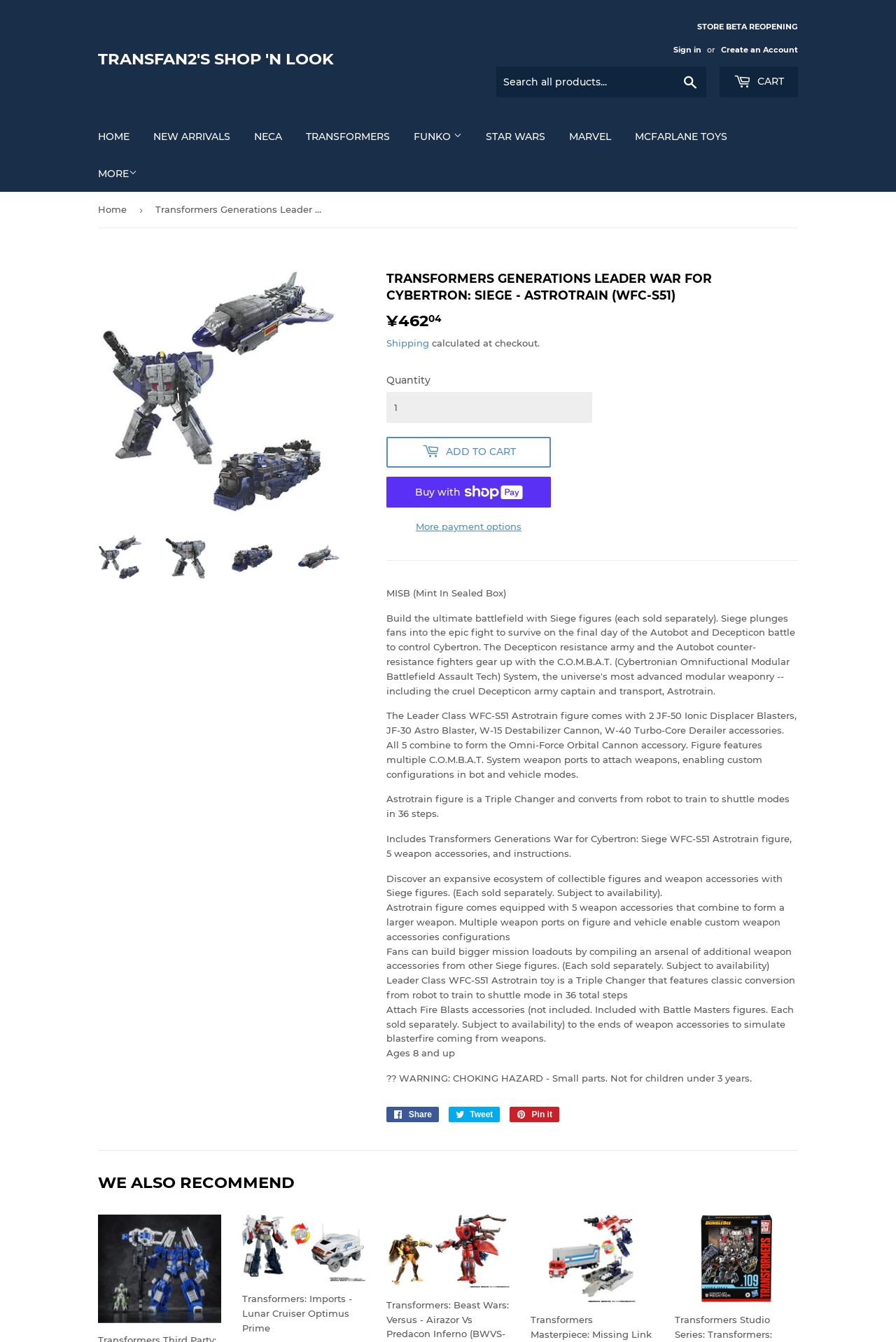Identify the bounding box coordinates of the region that needs to be clicked to carry out this instruction: "View shopping cart". Provide these coordinates as four float numbers ranging from 0 to 1, i.e., [left, top, right, bottom].

None